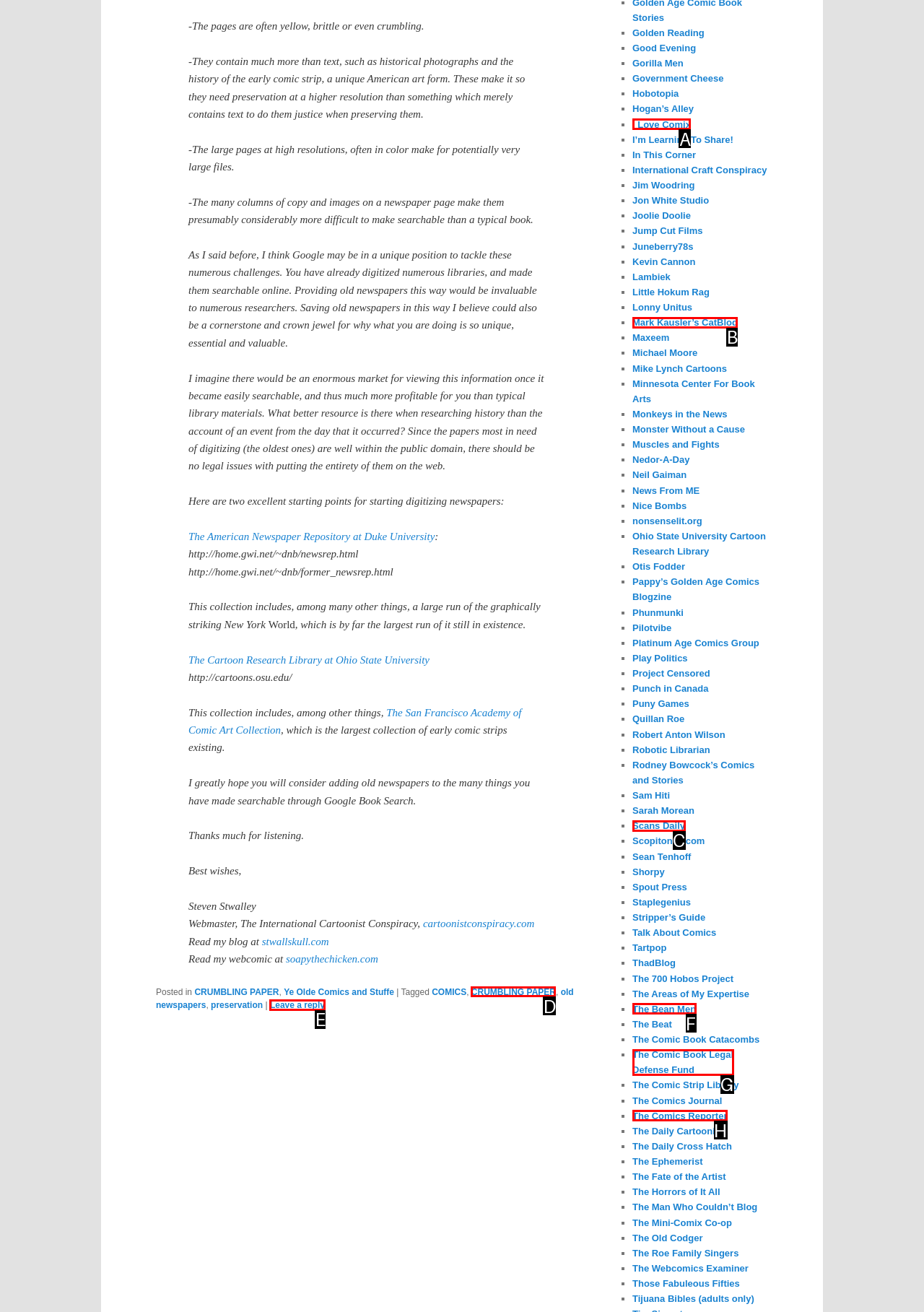Which HTML element should be clicked to perform the following task: Leave a reply
Reply with the letter of the appropriate option.

E